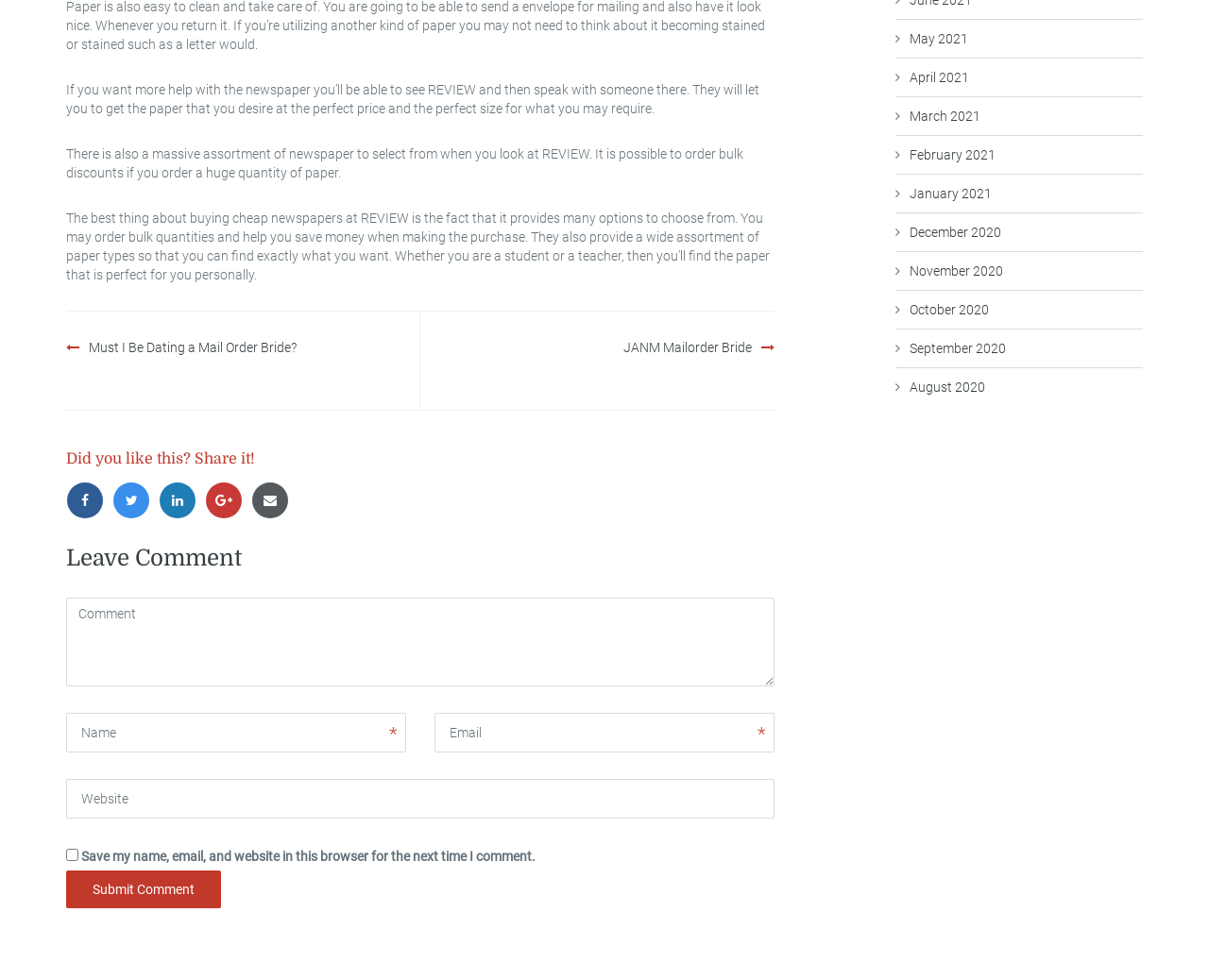Determine the bounding box coordinates of the section to be clicked to follow the instruction: "Click on the 'Submit Comment' button". The coordinates should be given as four float numbers between 0 and 1, formatted as [left, top, right, bottom].

[0.055, 0.889, 0.183, 0.927]